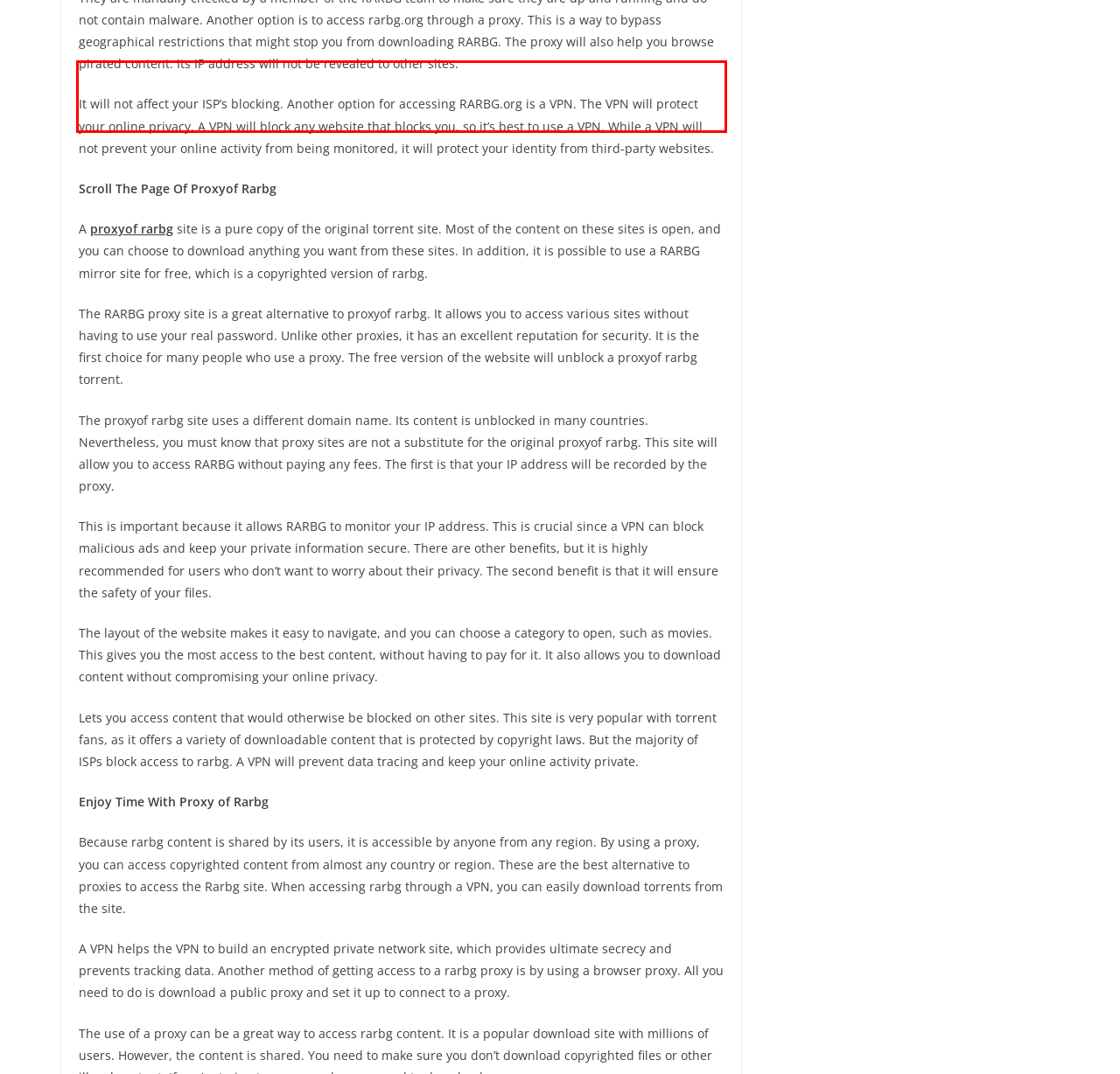Please identify and extract the text content from the UI element encased in a red bounding box on the provided webpage screenshot.

A proxyof rarbg site is a pure copy of the original torrent site. Most of the content on these sites is open, and you can choose to download anything you want from these sites. In addition, it is possible to use a RARBG mirror site for free, which is a copyrighted version of rarbg.